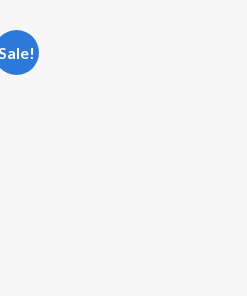Please provide a one-word or short phrase answer to the question:
What is the purpose of the 'Sale!' badge?

To attract customers